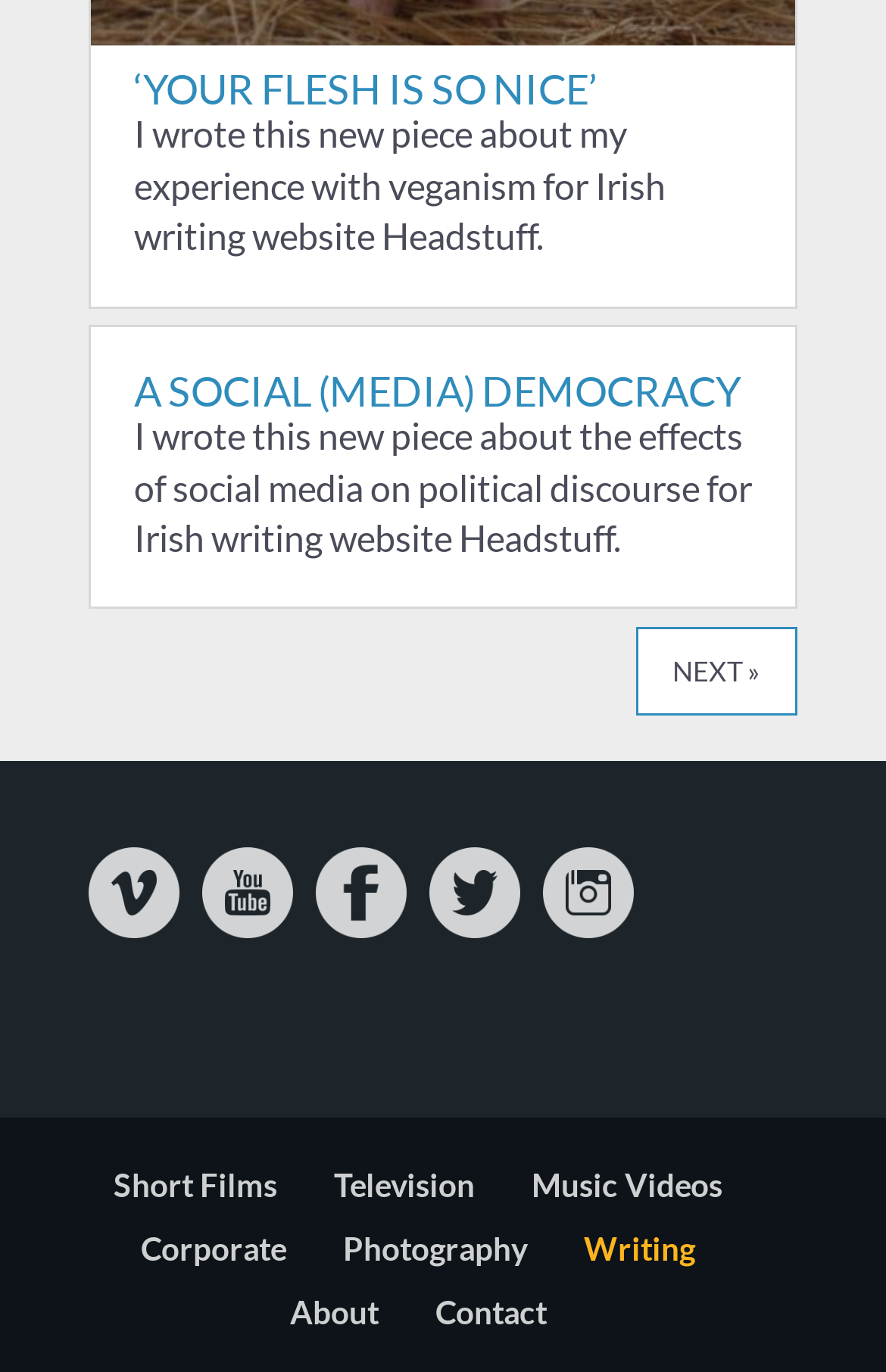What is the author's experience written about?
Give a detailed explanation using the information visible in the image.

The author wrote a new piece about their experience with veganism, which is mentioned in the StaticText element with ID 171.